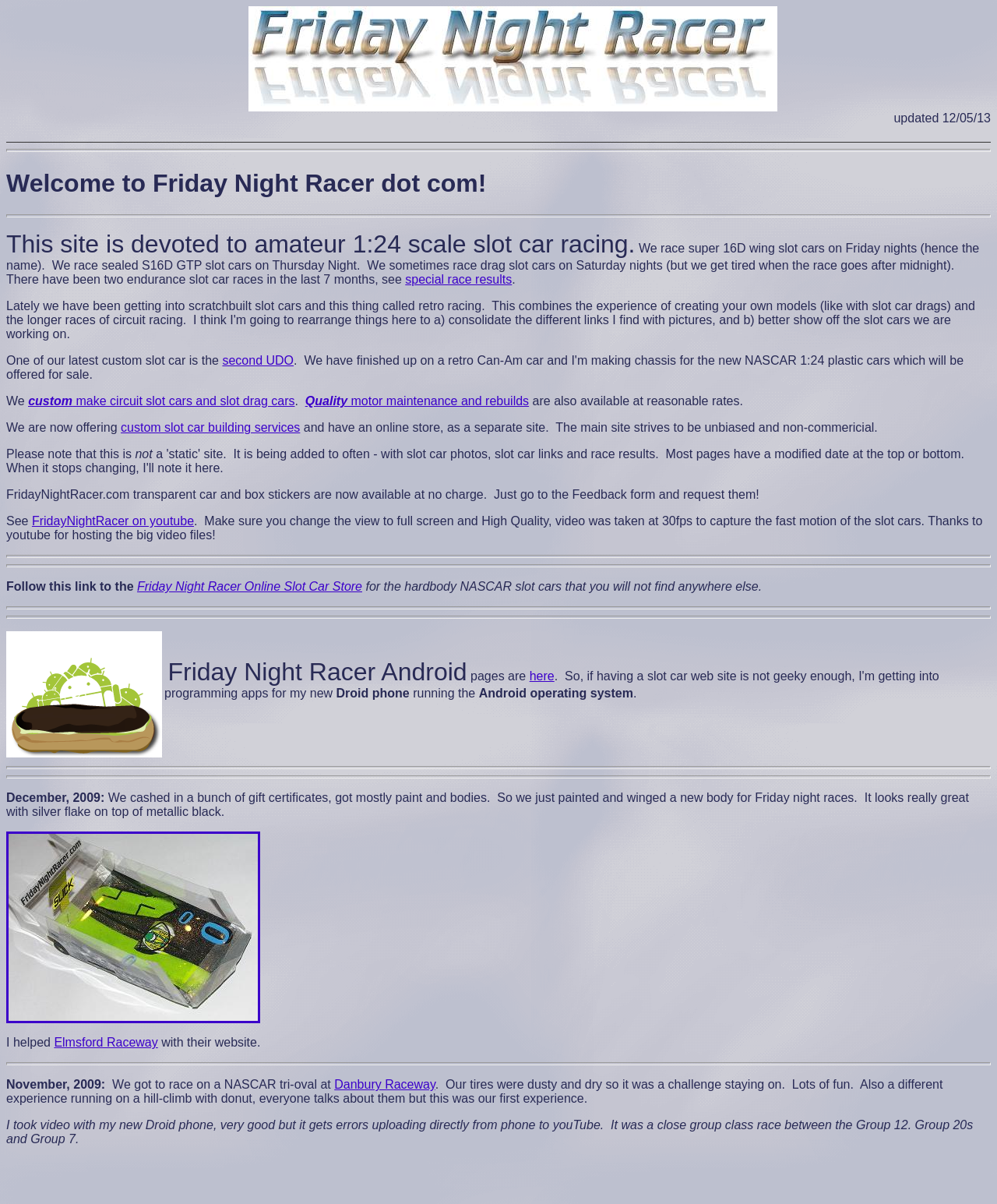Find the bounding box coordinates of the area that needs to be clicked in order to achieve the following instruction: "Click the 'special race results' link". The coordinates should be specified as four float numbers between 0 and 1, i.e., [left, top, right, bottom].

[0.406, 0.227, 0.513, 0.238]